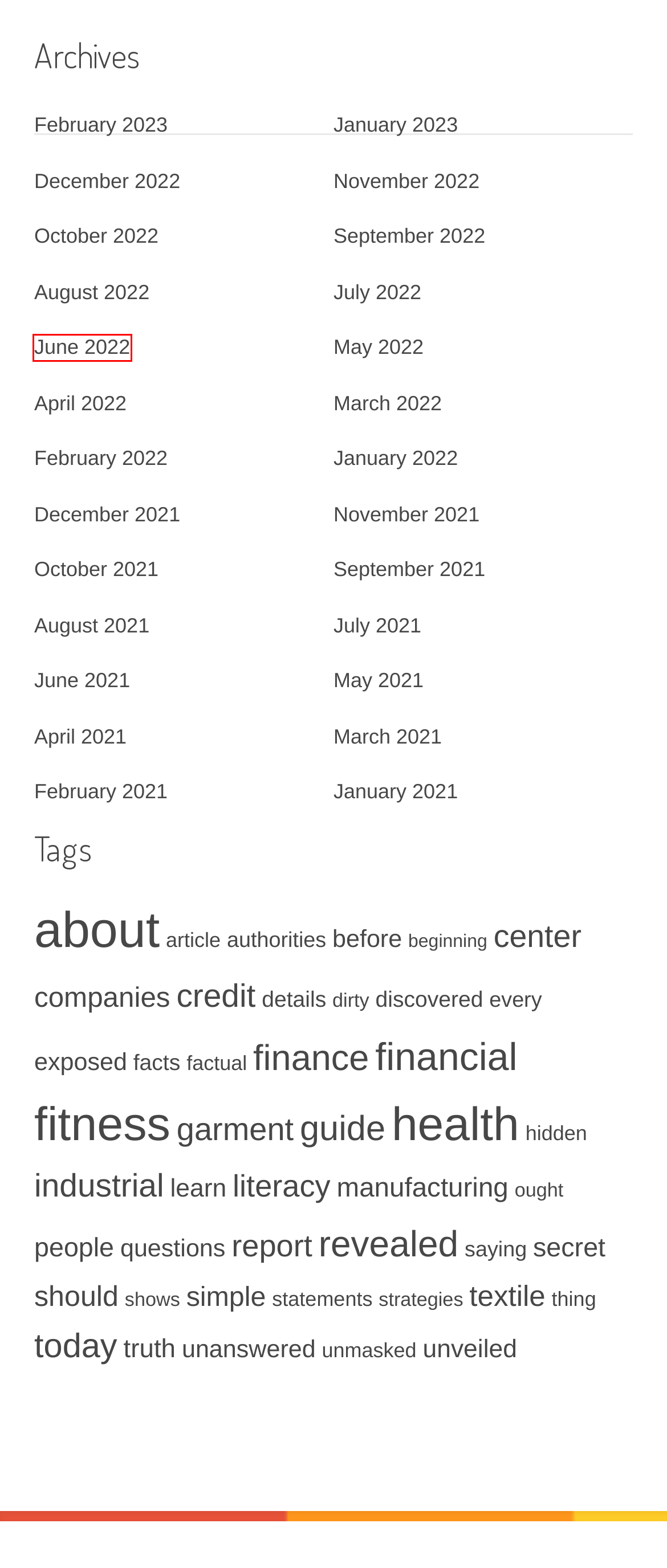You are provided with a screenshot of a webpage containing a red rectangle bounding box. Identify the webpage description that best matches the new webpage after the element in the bounding box is clicked. Here are the potential descriptions:
A. ought – Kat Kapital Finance
B. shows – Kat Kapital Finance
C. July 2022 – Kat Kapital Finance
D. June 2022 – Kat Kapital Finance
E. unanswered – Kat Kapital Finance
F. financial – Kat Kapital Finance
G. thing – Kat Kapital Finance
H. before – Kat Kapital Finance

D